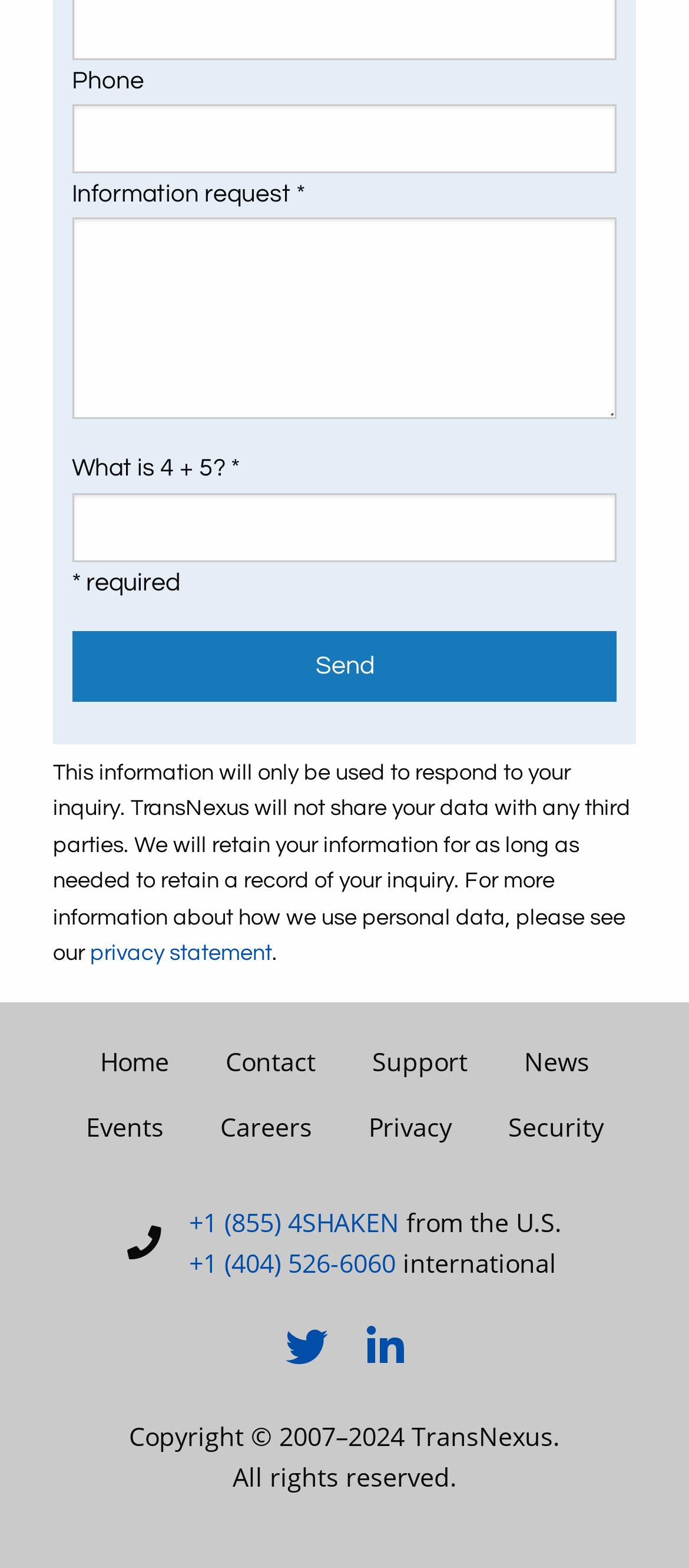Locate the bounding box coordinates of the element that needs to be clicked to carry out the instruction: "Read privacy statement". The coordinates should be given as four float numbers ranging from 0 to 1, i.e., [left, top, right, bottom].

[0.131, 0.601, 0.395, 0.616]